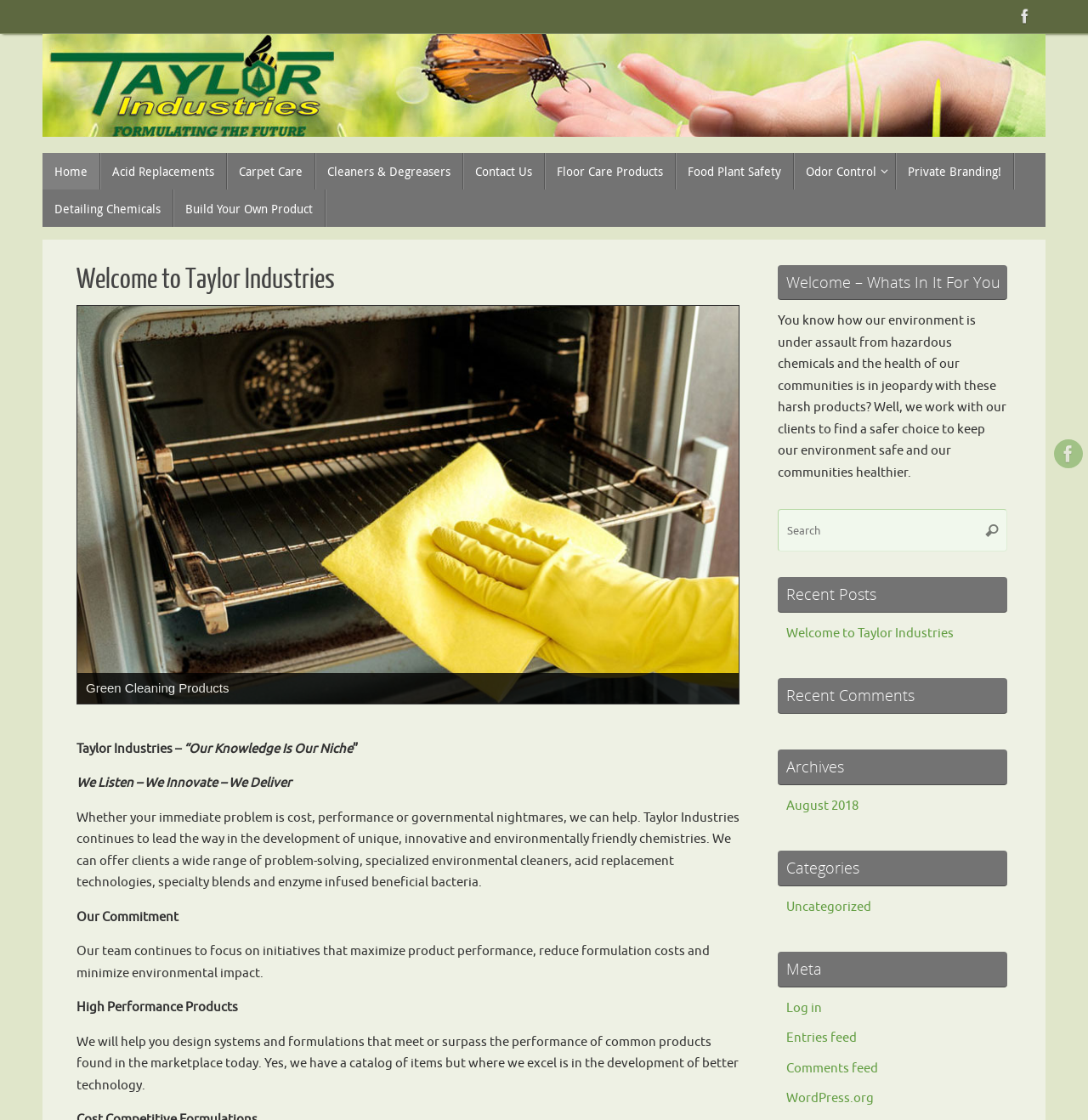Using the element description parent_node: Joel Kremer Theatre Organ, predict the bounding box coordinates for the UI element. Provide the coordinates in (top-left x, top-left y, bottom-right x, bottom-right y) format with values ranging from 0 to 1.

None